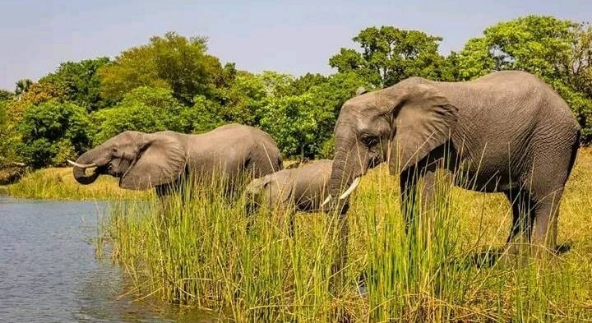Please respond in a single word or phrase: 
What type of experience does the image represent?

Day safari